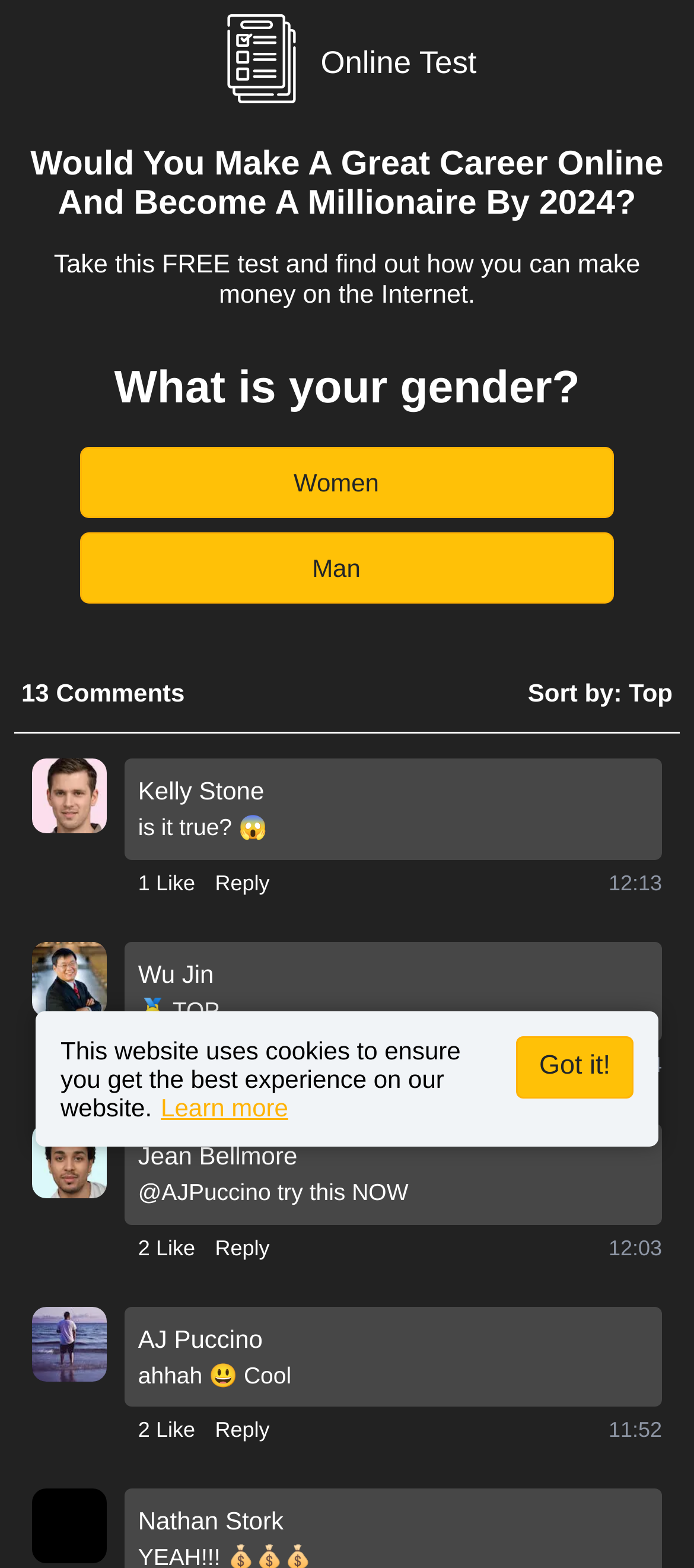How many comments are displayed on the webpage?
Please craft a detailed and exhaustive response to the question.

After carefully examining the webpage, I counted a total of 5 comments displayed, each with a username, comment text, and options to like and reply.